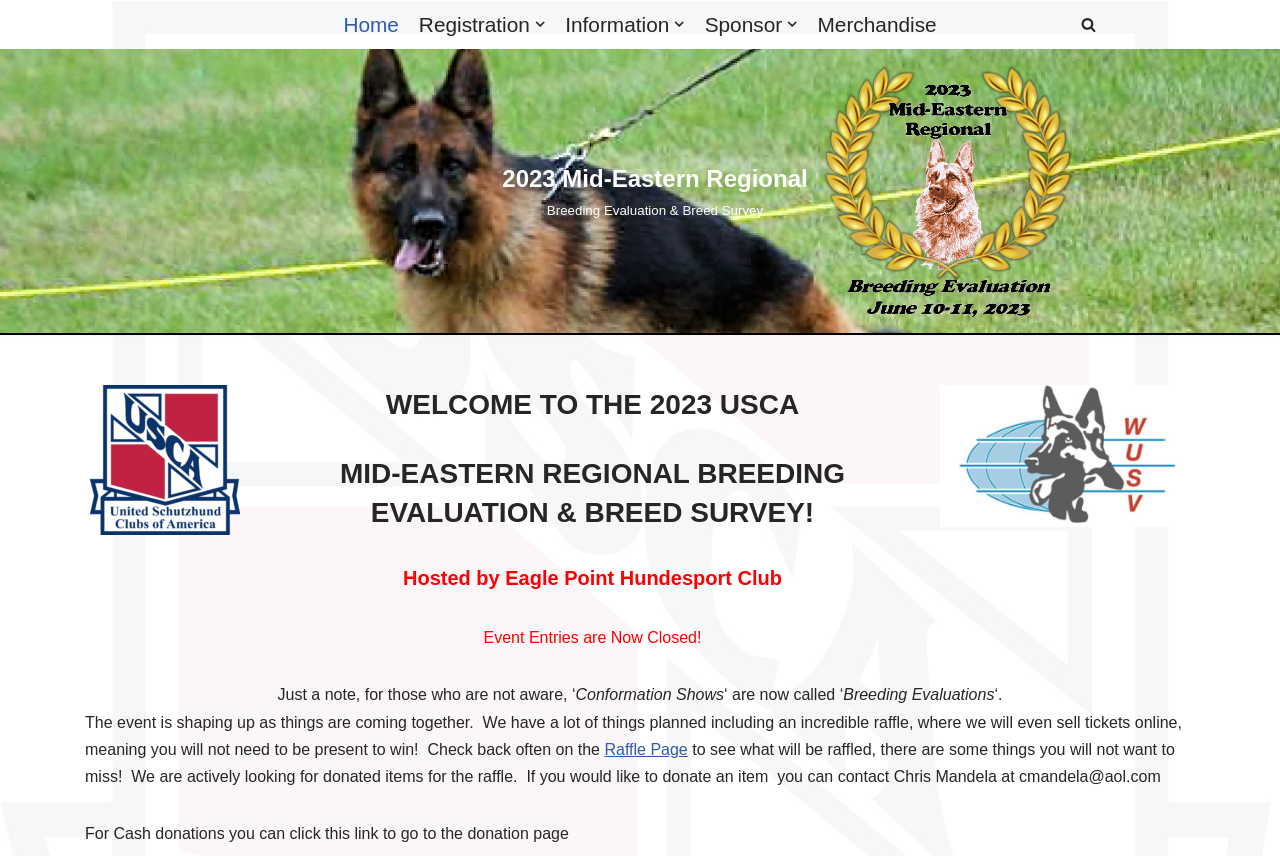Please provide a brief answer to the question using only one word or phrase: 
What is the current status of event entries?

Closed